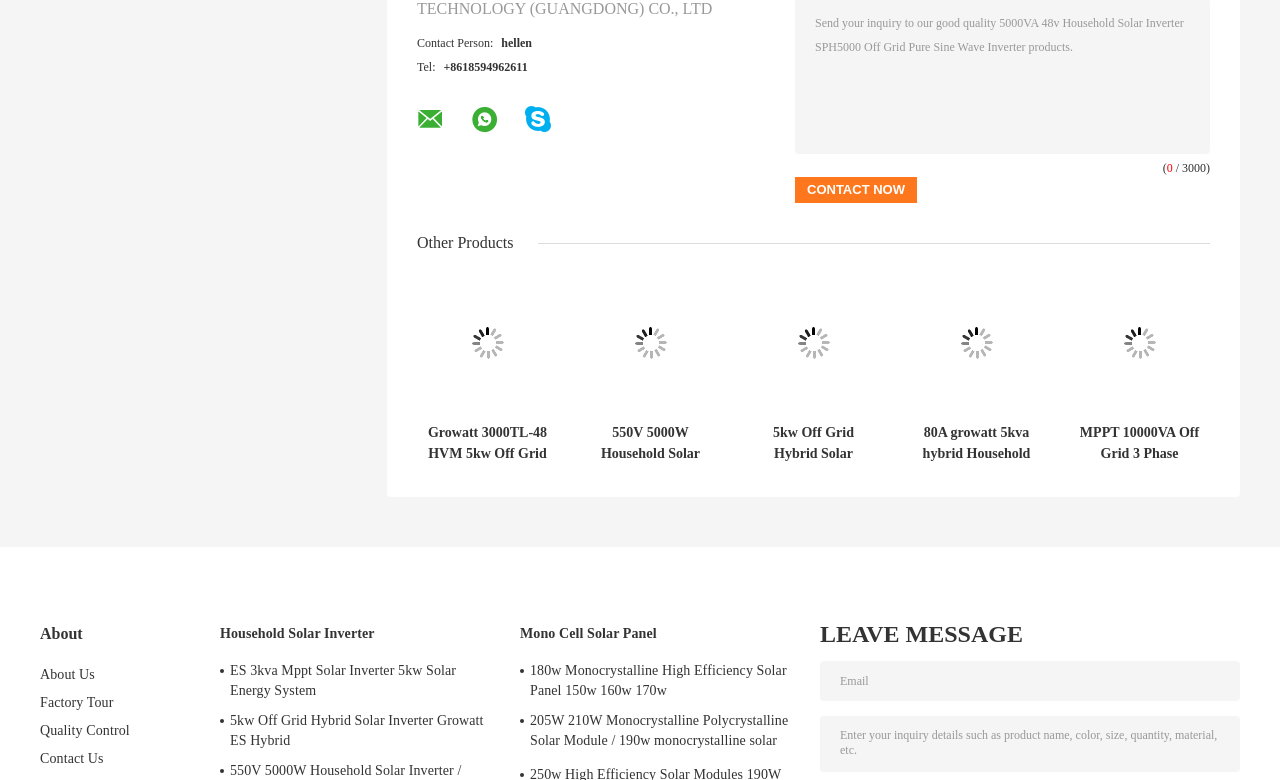Answer the question below in one word or phrase:
What is the purpose of the 'LEAVE MESSAGE' section?

To send an inquiry